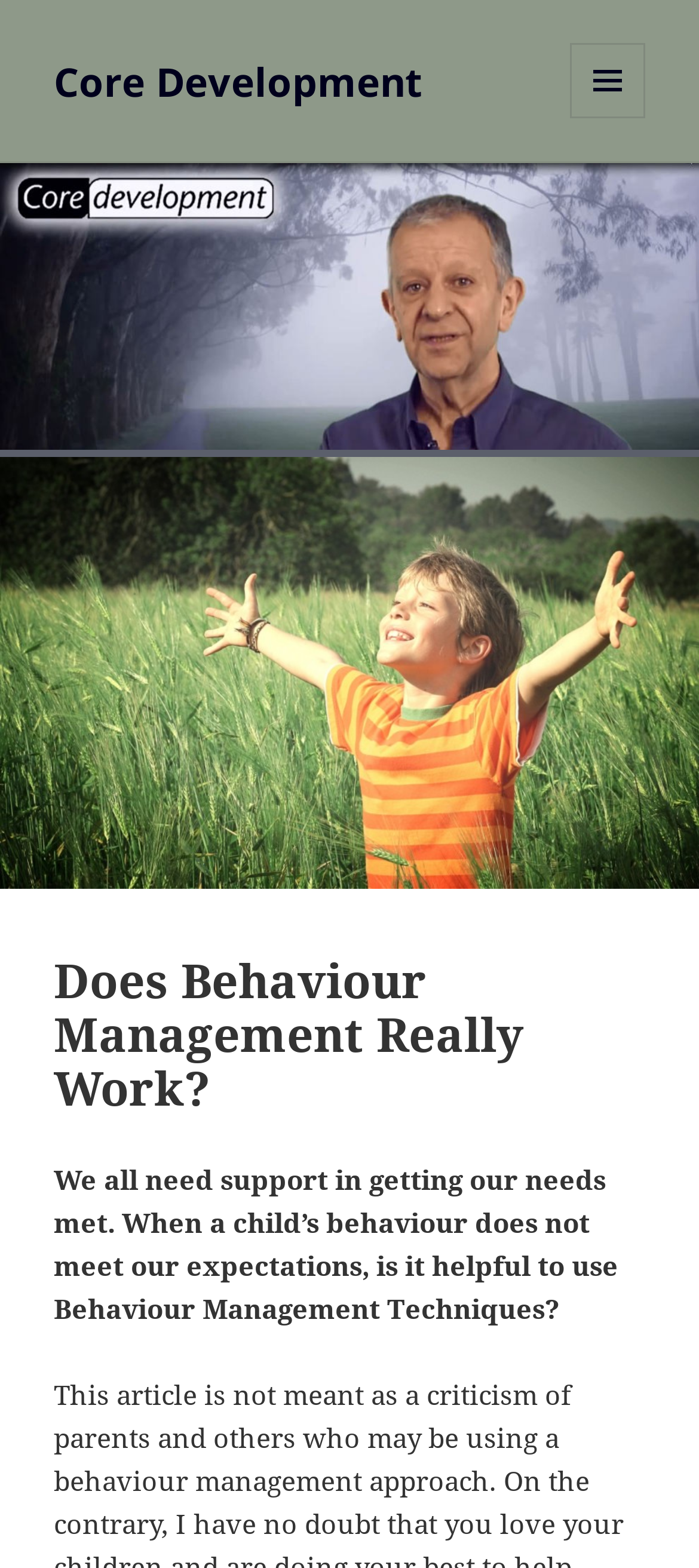Please locate and retrieve the main header text of the webpage.

Does Behaviour Management Really Work?